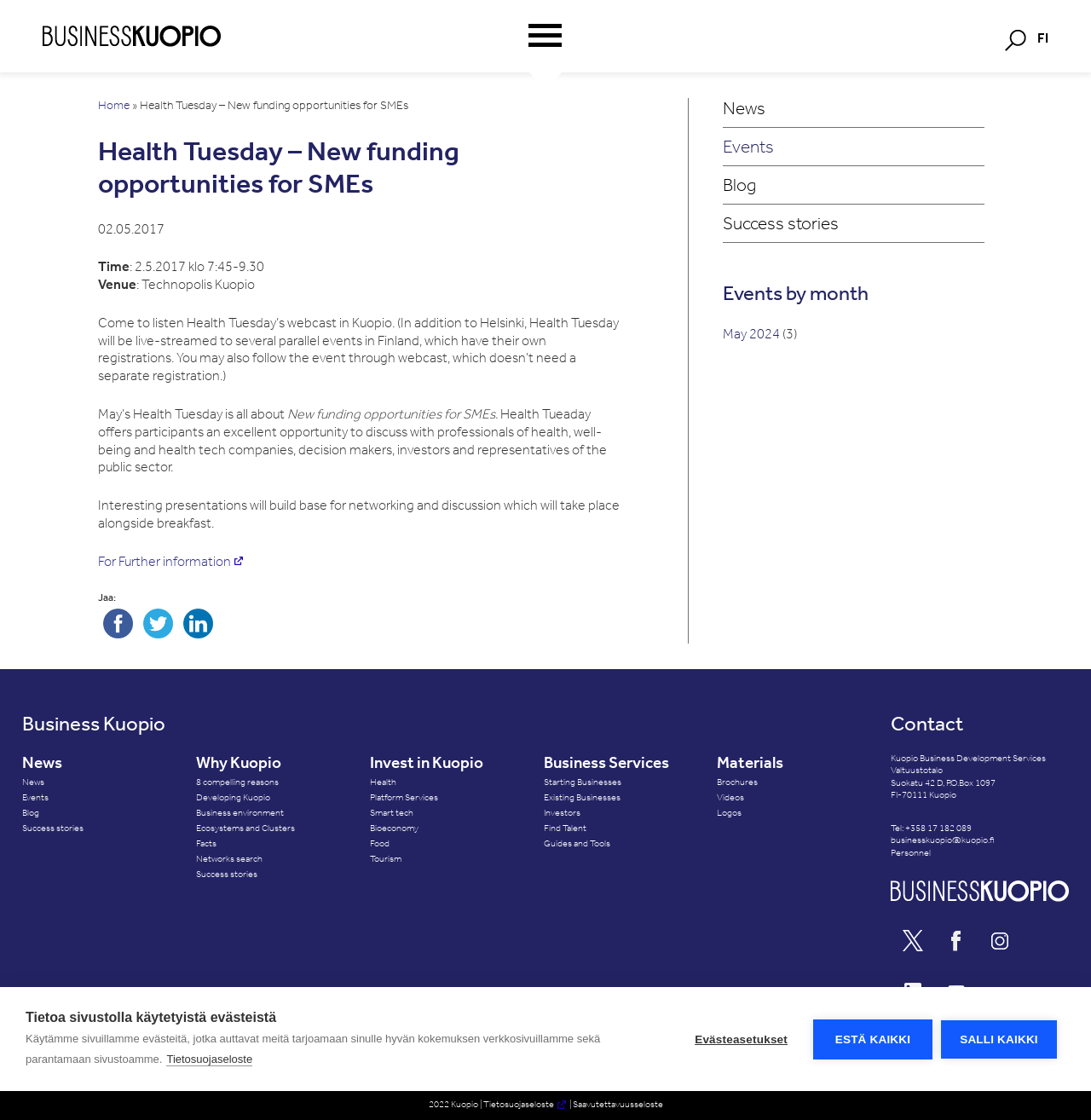Respond to the question with just a single word or phrase: 
How many social media sharing links are there?

3